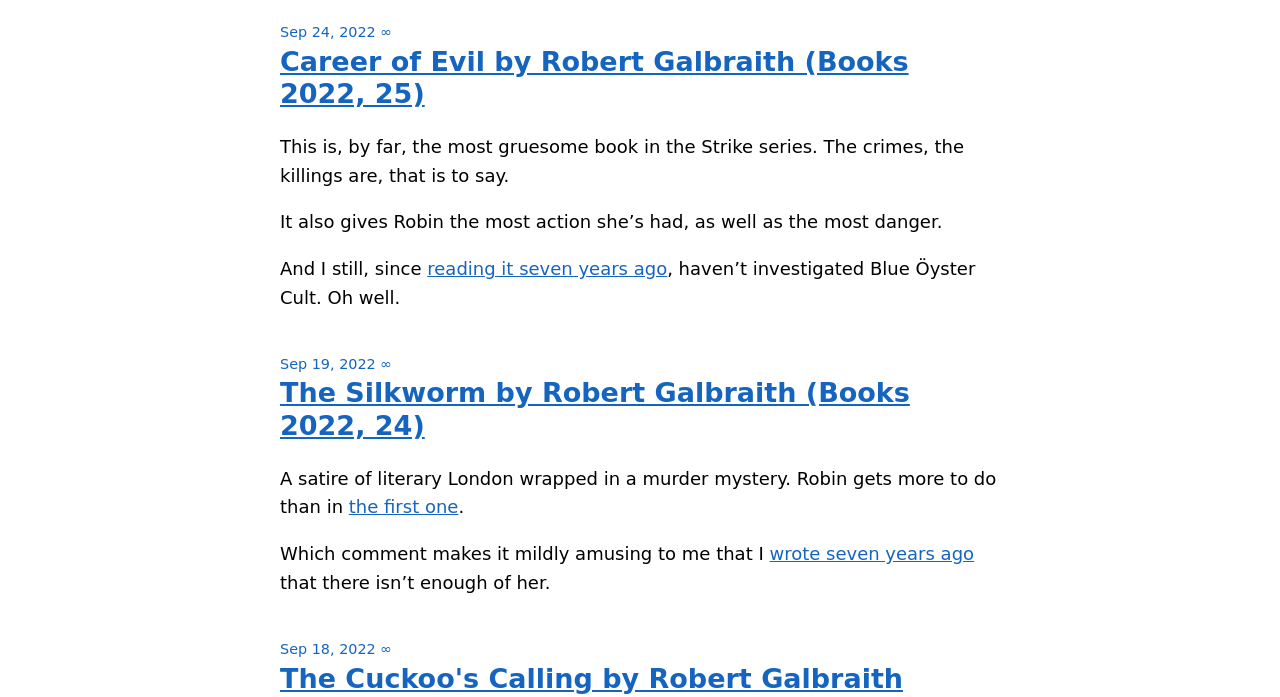Calculate the bounding box coordinates for the UI element based on the following description: "the first one". Ensure the coordinates are four float numbers between 0 and 1, i.e., [left, top, right, bottom].

[0.272, 0.712, 0.358, 0.742]